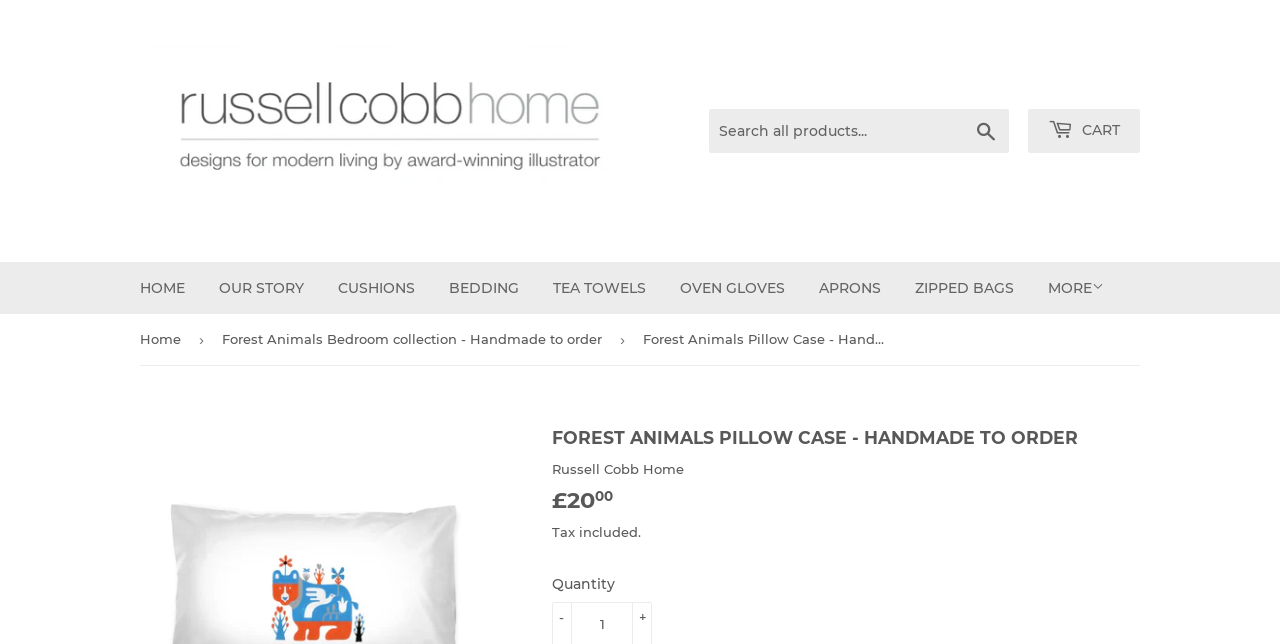Identify the bounding box coordinates of the clickable region required to complete the instruction: "View CART". The coordinates should be given as four float numbers within the range of 0 and 1, i.e., [left, top, right, bottom].

[0.803, 0.169, 0.891, 0.238]